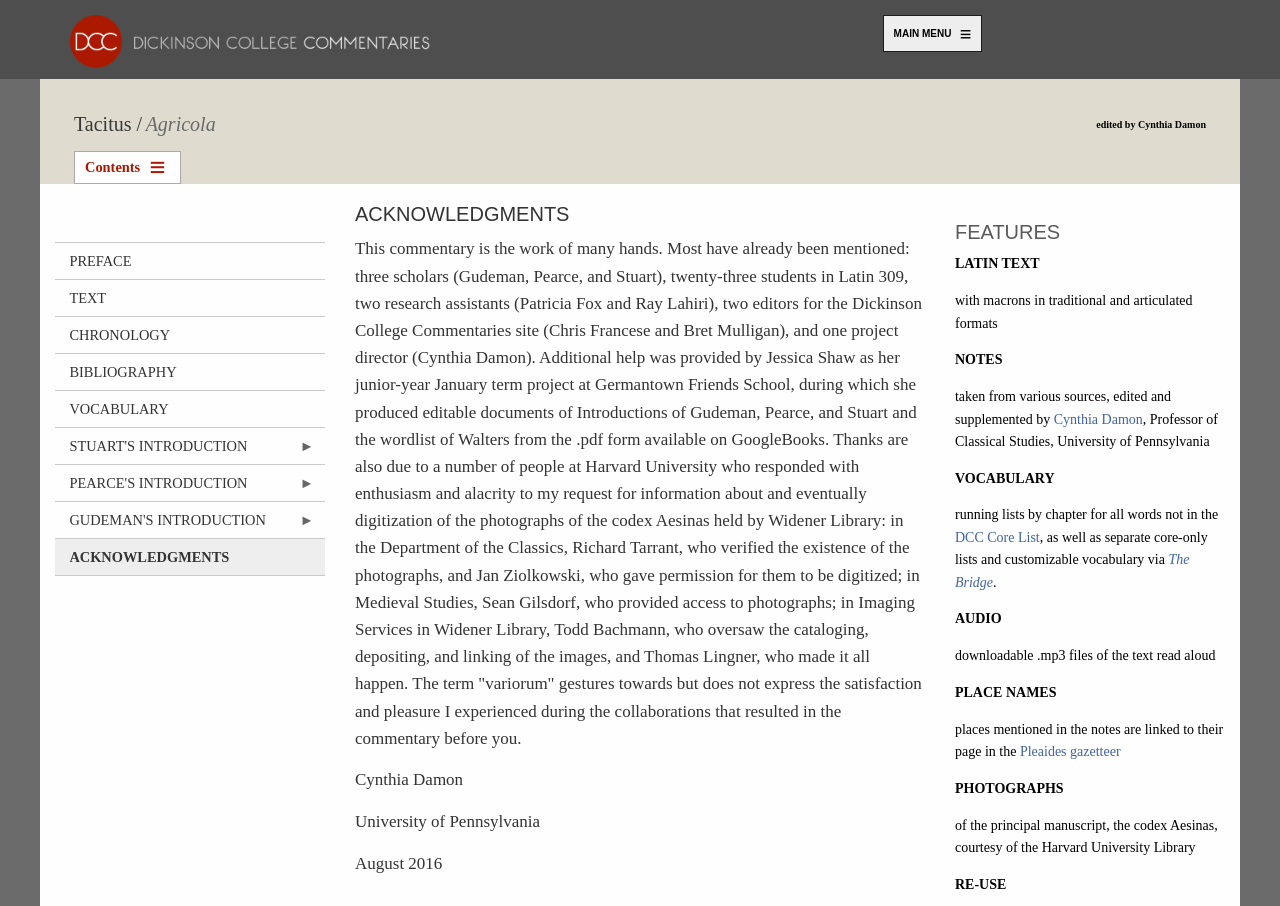What is the format of the downloadable audio files?
Please provide a comprehensive answer based on the information in the image.

The answer can be found in the features section, where it is mentioned that 'AUDIO' includes 'downloadable .mp3 files of the text read aloud'.